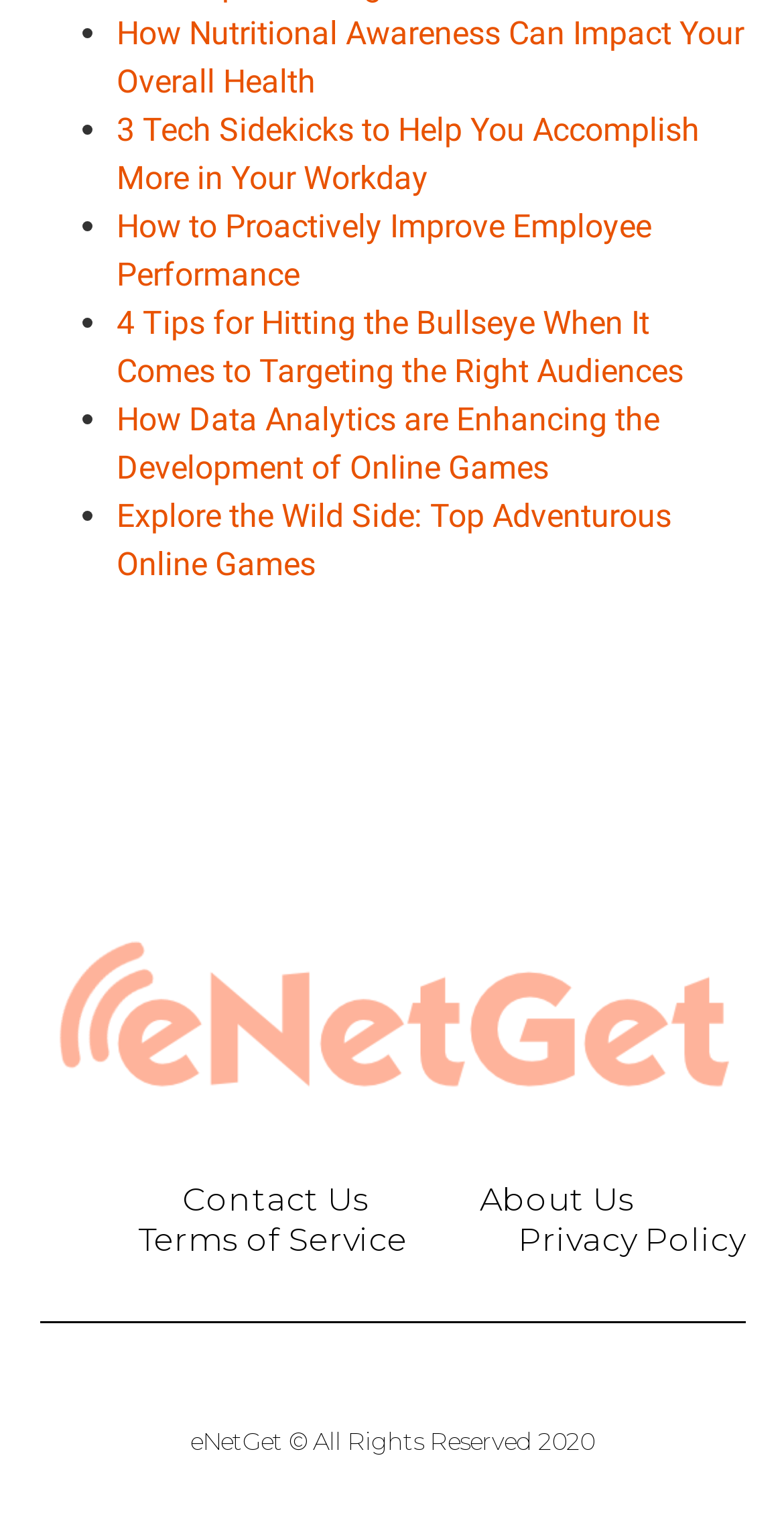How many links are present in the footer section?
Give a single word or phrase answer based on the content of the image.

5